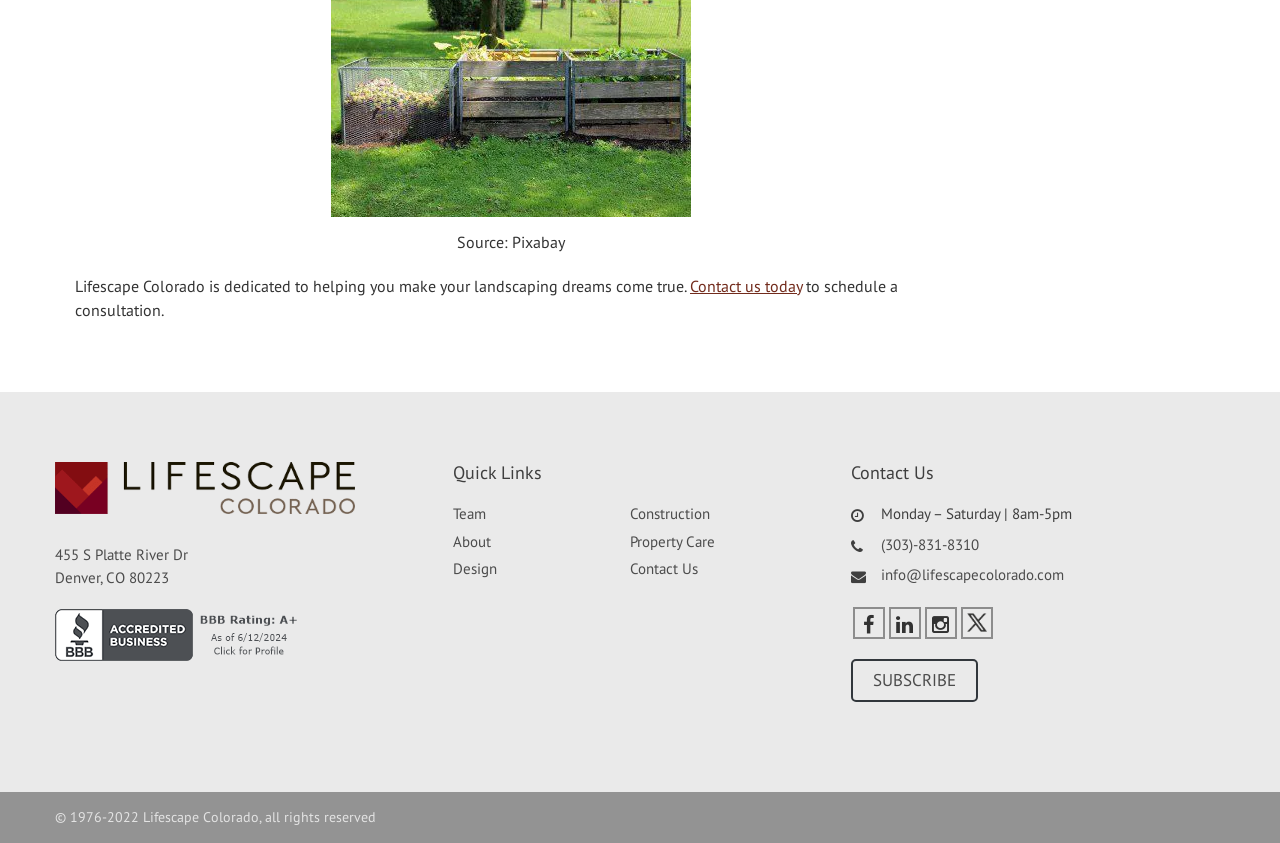Using the information in the image, could you please answer the following question in detail:
What is the phone number?

The phone number is mentioned in the link '(303)-831-8310' under the 'Contact Us' section.